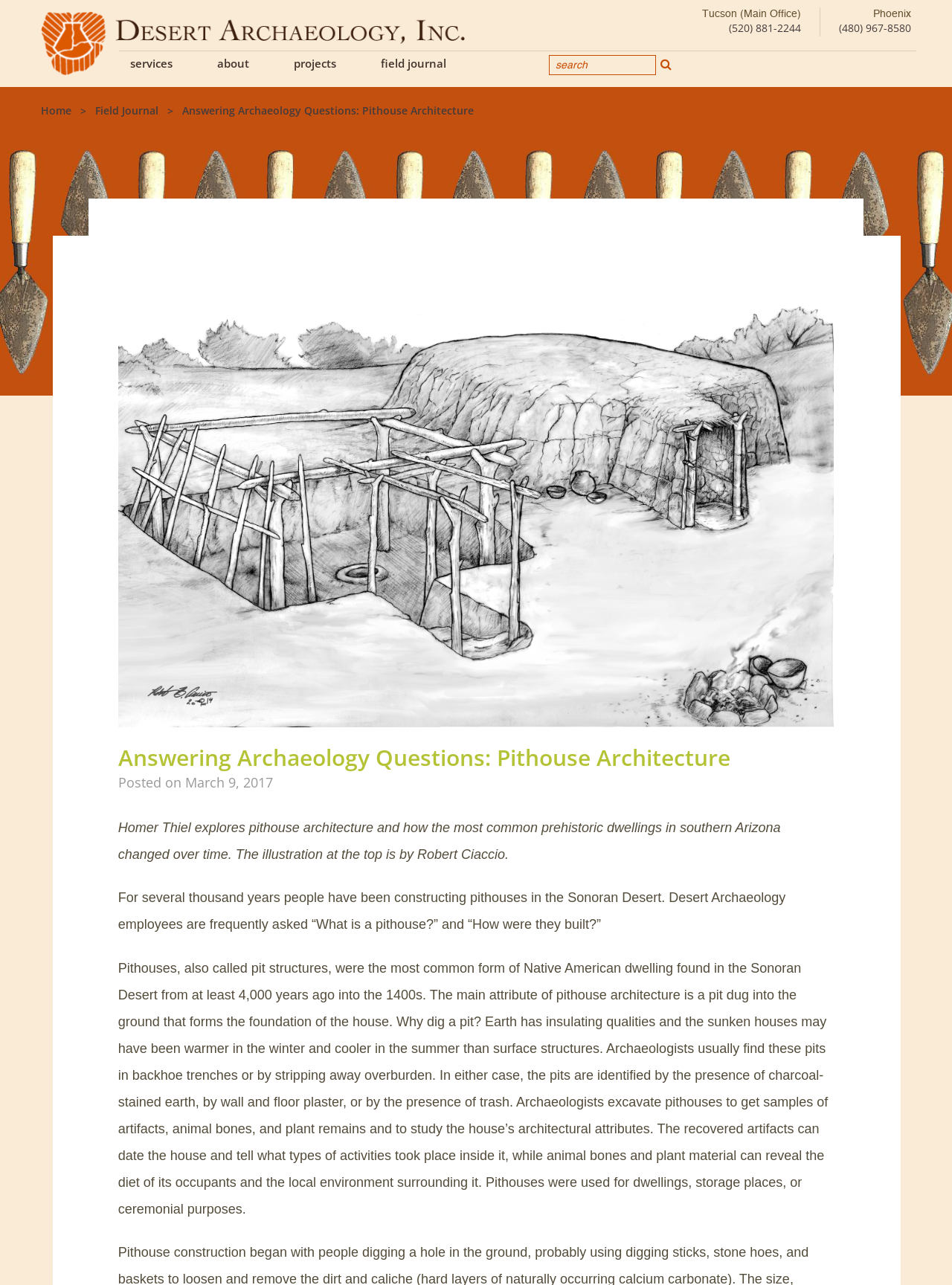Locate the bounding box coordinates of the clickable area needed to fulfill the instruction: "Read about the company mission and values".

[0.205, 0.066, 0.285, 0.097]